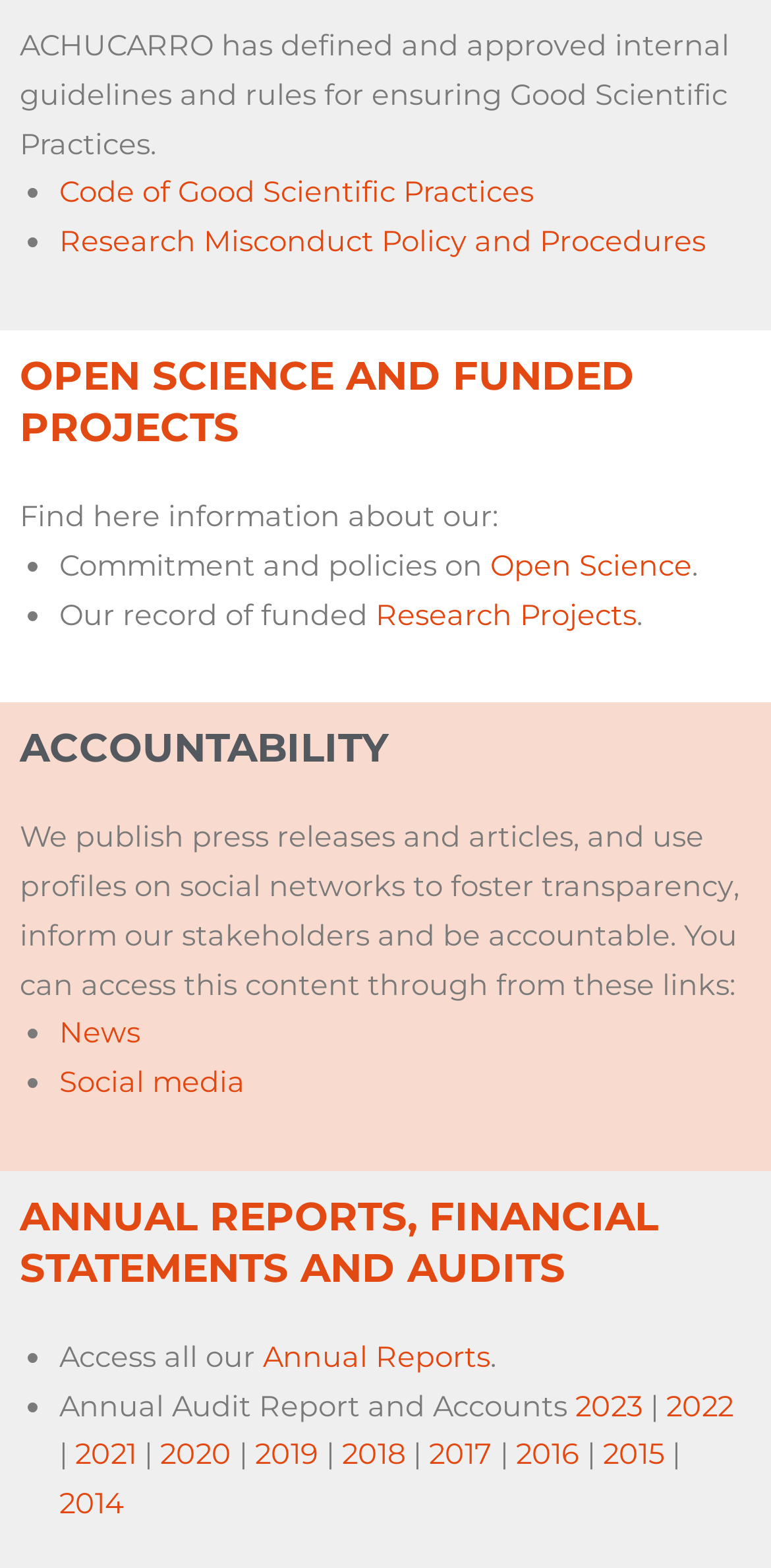Provide your answer in one word or a succinct phrase for the question: 
What type of reports can be accessed from this webpage?

Annual Reports